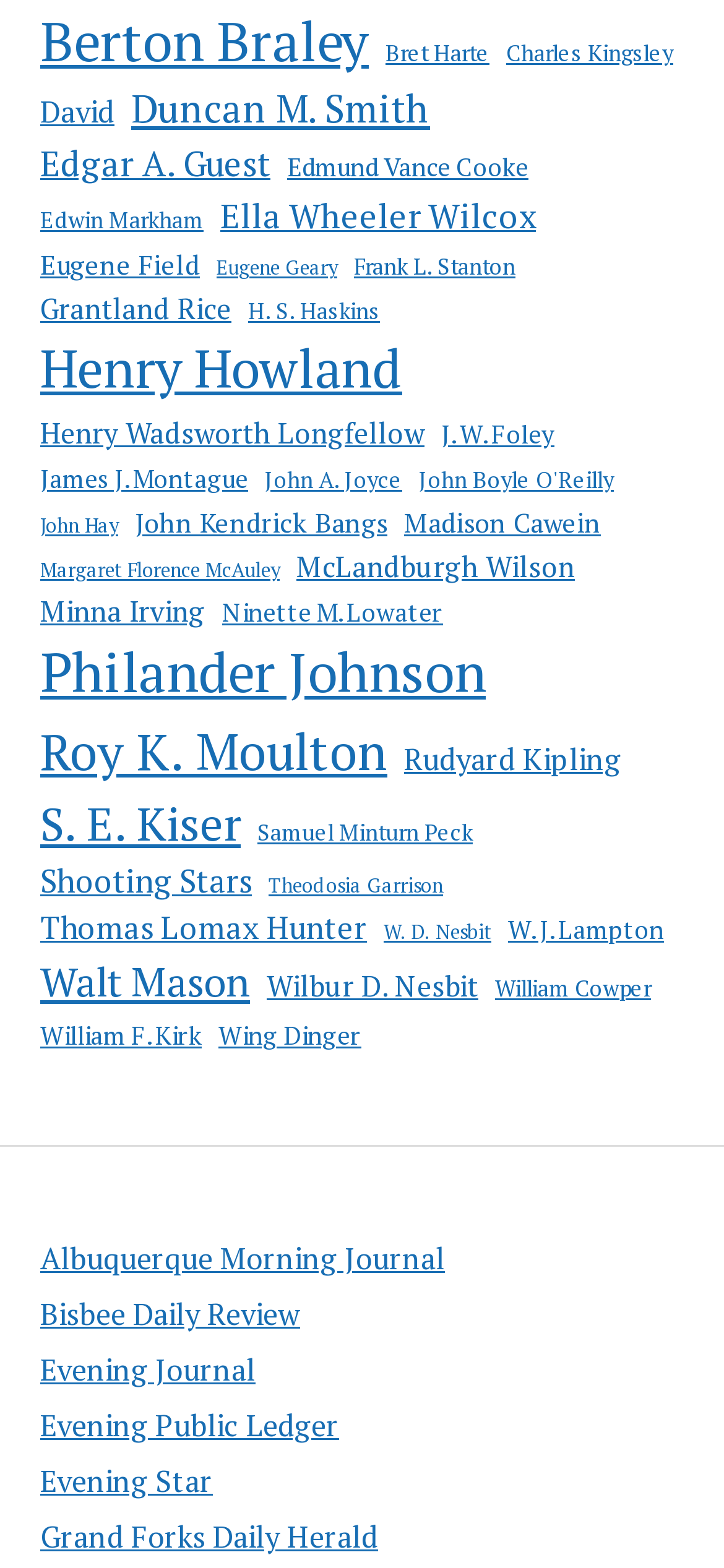Please determine the bounding box coordinates of the element to click on in order to accomplish the following task: "Browse Walt Mason's items". Ensure the coordinates are four float numbers ranging from 0 to 1, i.e., [left, top, right, bottom].

[0.056, 0.607, 0.345, 0.645]